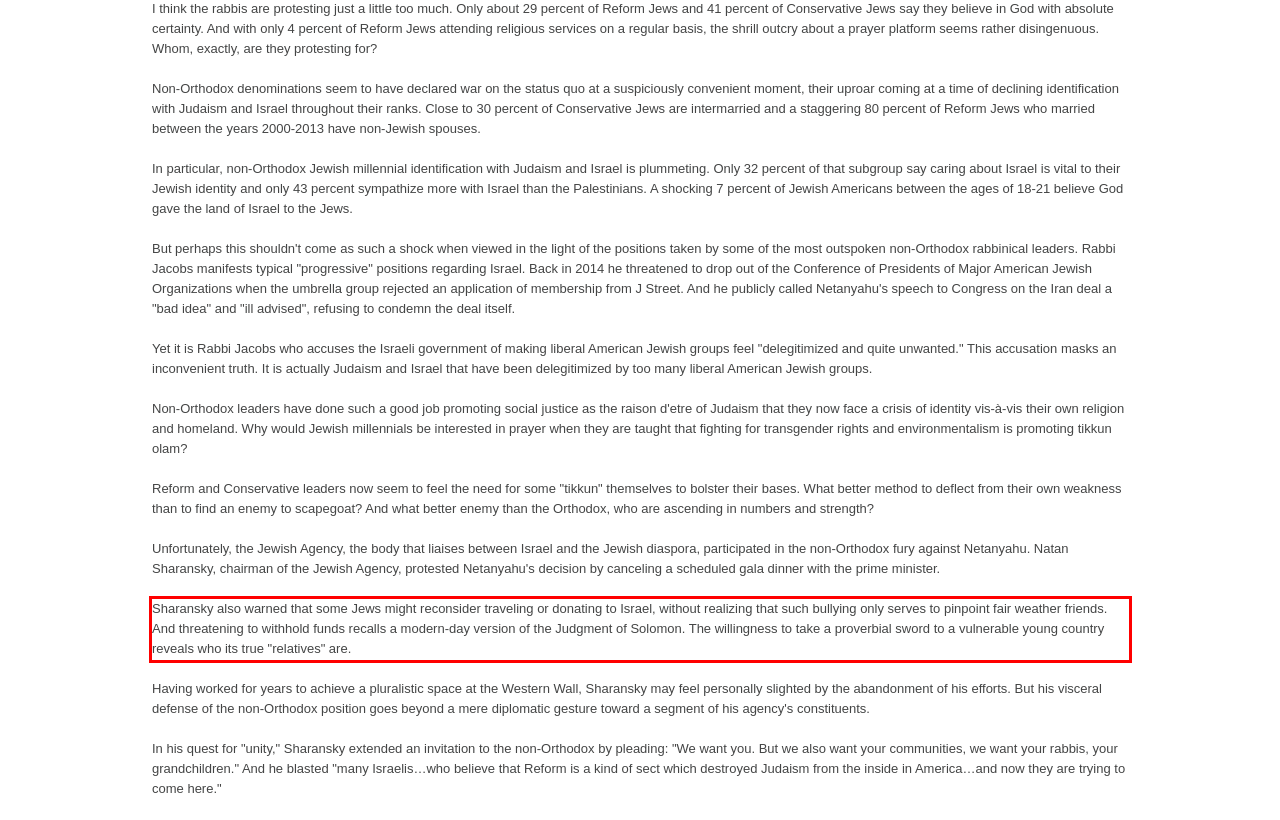Given a screenshot of a webpage, identify the red bounding box and perform OCR to recognize the text within that box.

Sharansky also warned that some Jews might reconsider traveling or donating to Israel, without realizing that such bullying only serves to pinpoint fair weather friends. And threatening to withhold funds recalls a modern-day version of the Judgment of Solomon. The willingness to take a proverbial sword to a vulnerable young country reveals who its true "relatives" are.